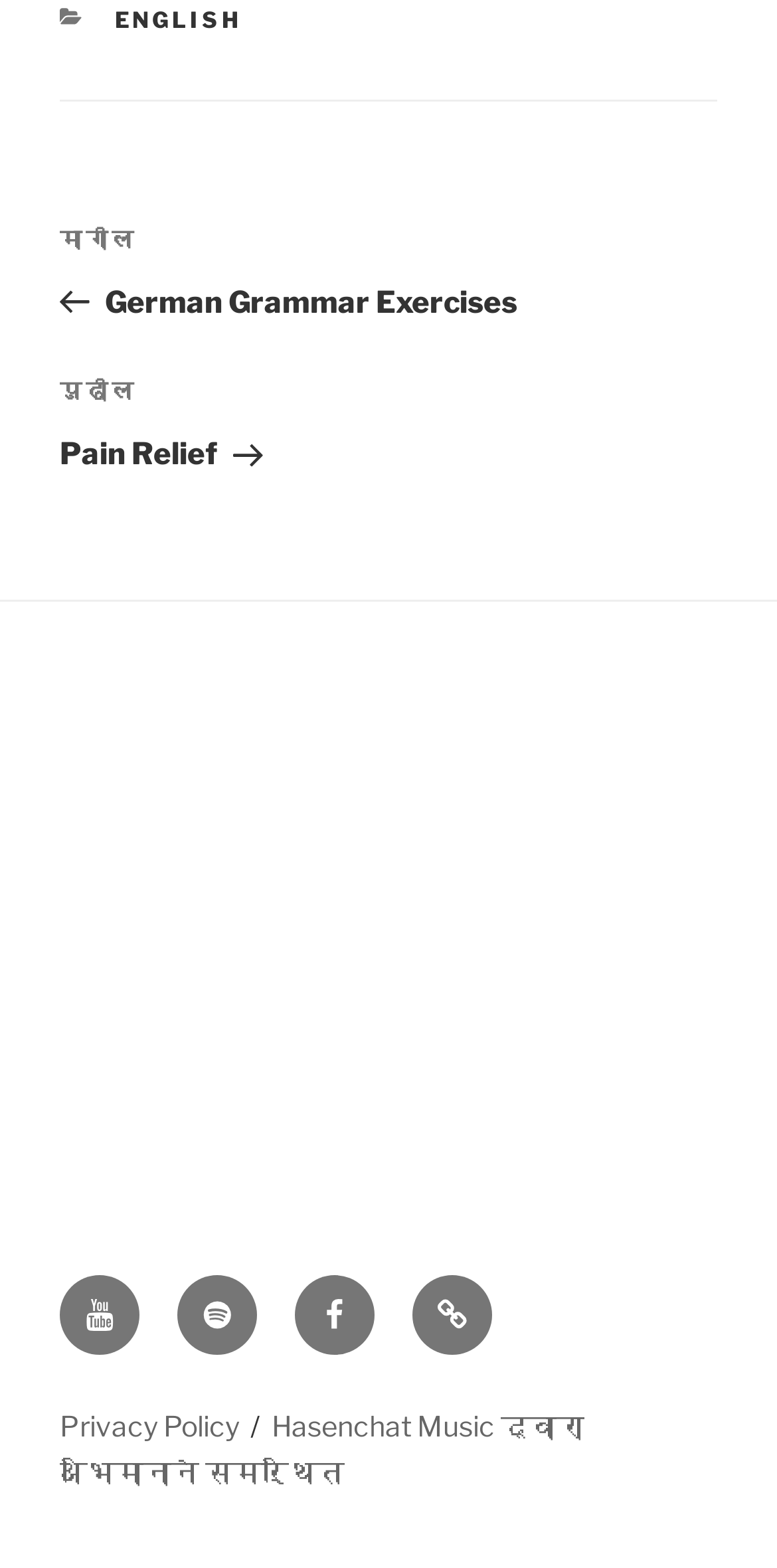Based on the image, provide a detailed and complete answer to the question: 
How many social media links are in the footer?

The footer section has links to Youtube, Spotify, and Facebook, which are three social media platforms, hence there are three social media links in the footer.